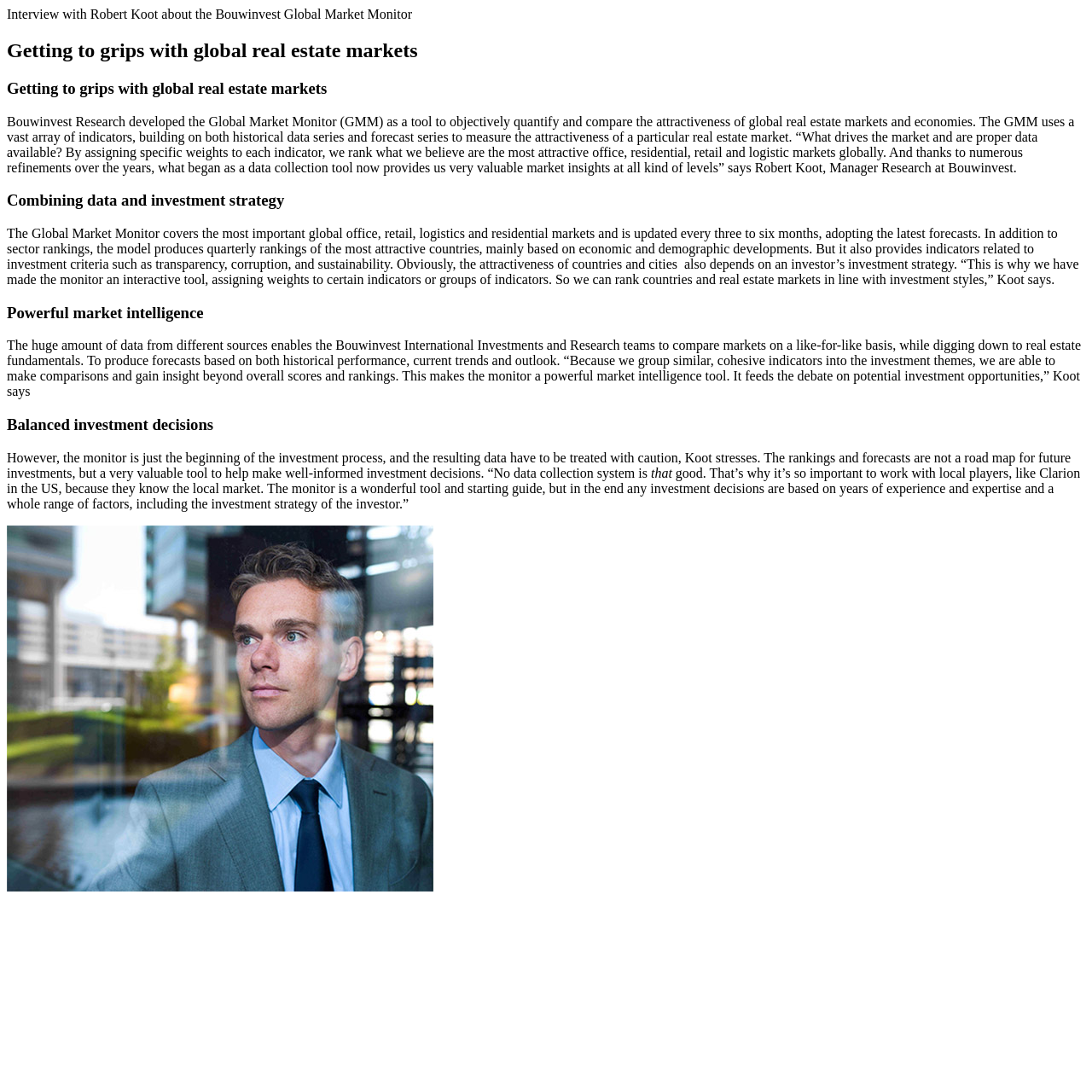Please answer the following question using a single word or phrase: 
How often is the Global Market Monitor updated?

Every three to six months